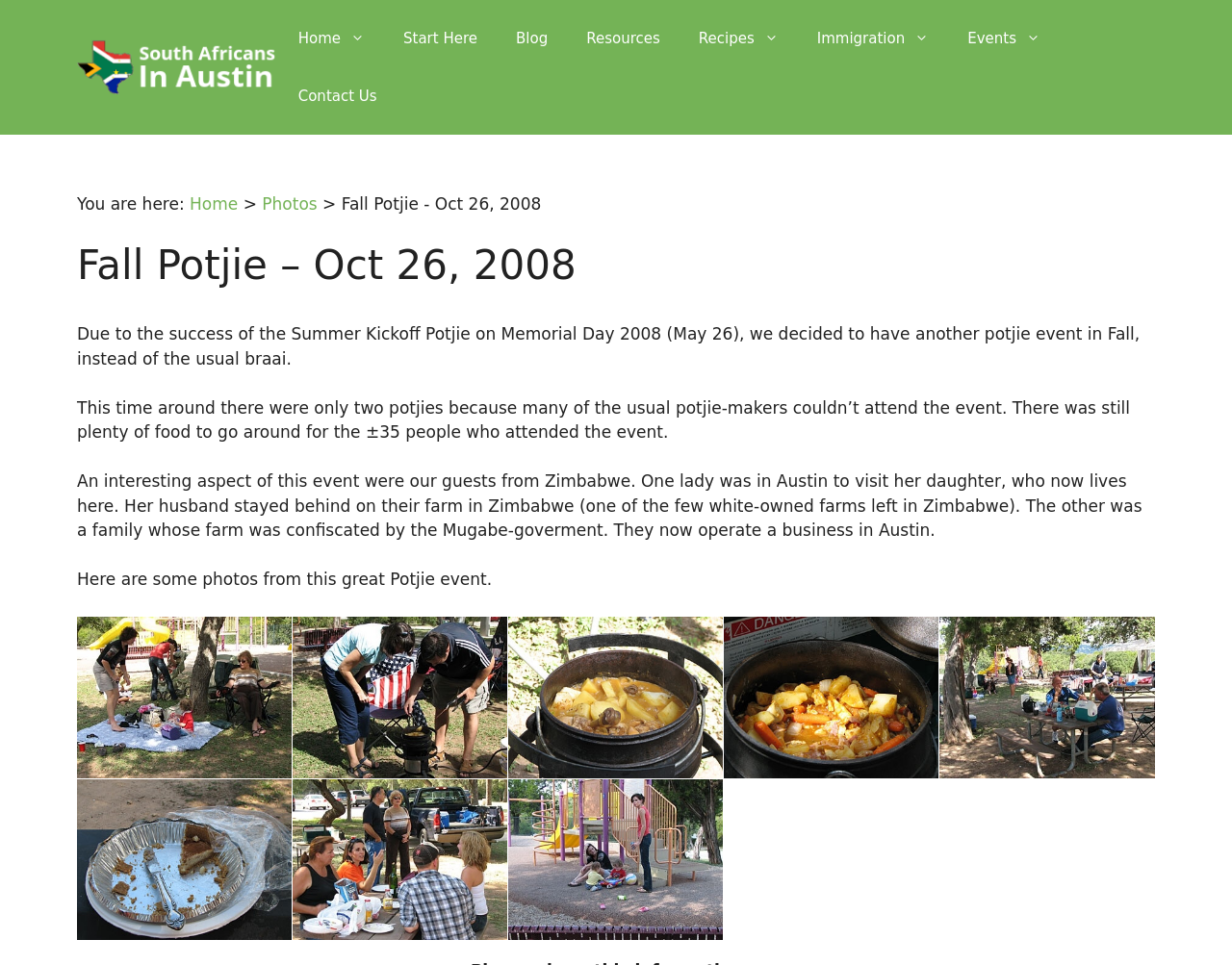Please specify the bounding box coordinates of the element that should be clicked to execute the given instruction: 'View the first image'. Ensure the coordinates are four float numbers between 0 and 1, expressed as [left, top, right, bottom].

[0.062, 0.639, 0.237, 0.807]